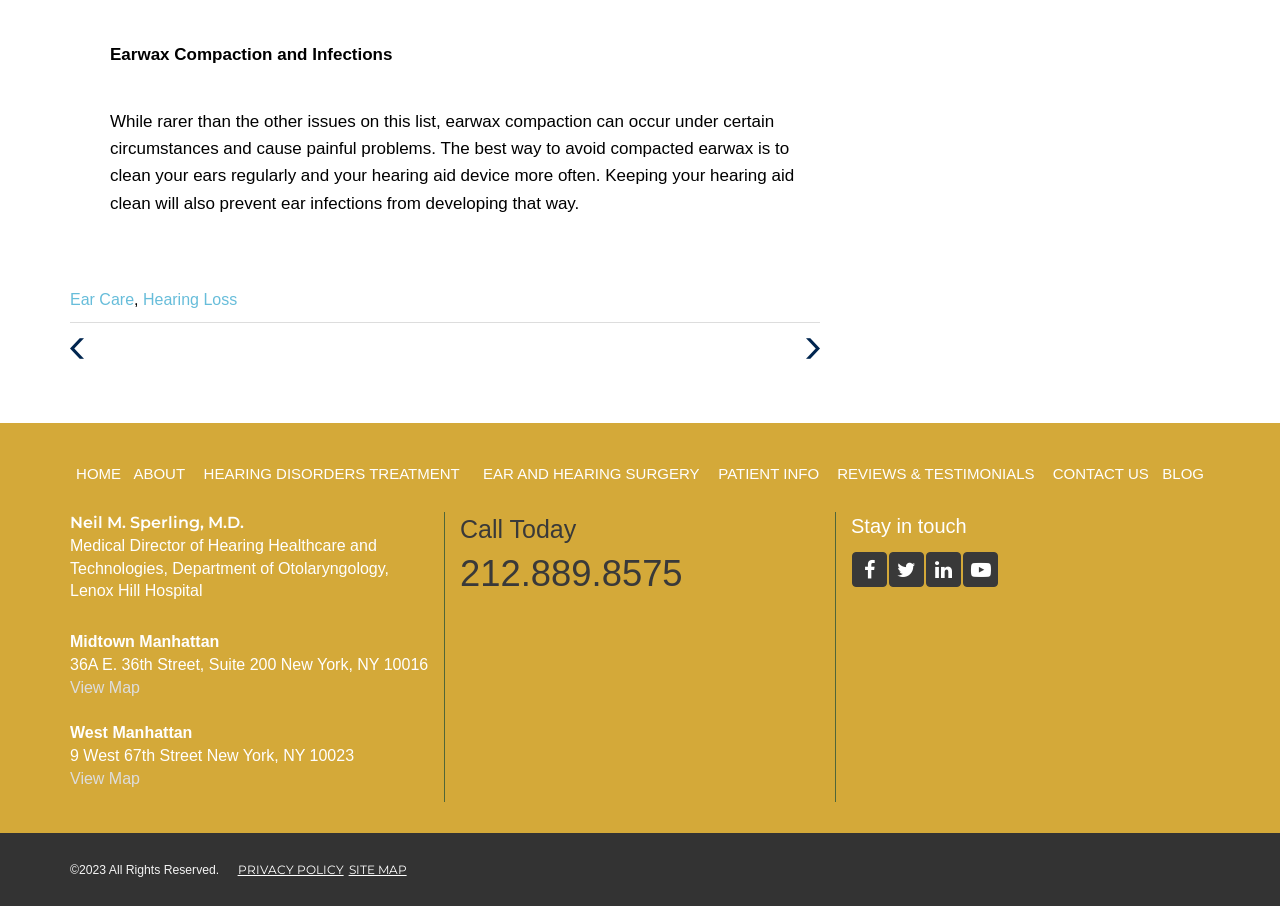Determine the bounding box for the described UI element: "EAR AND HEARING SURGERY".

[0.369, 0.503, 0.555, 0.543]